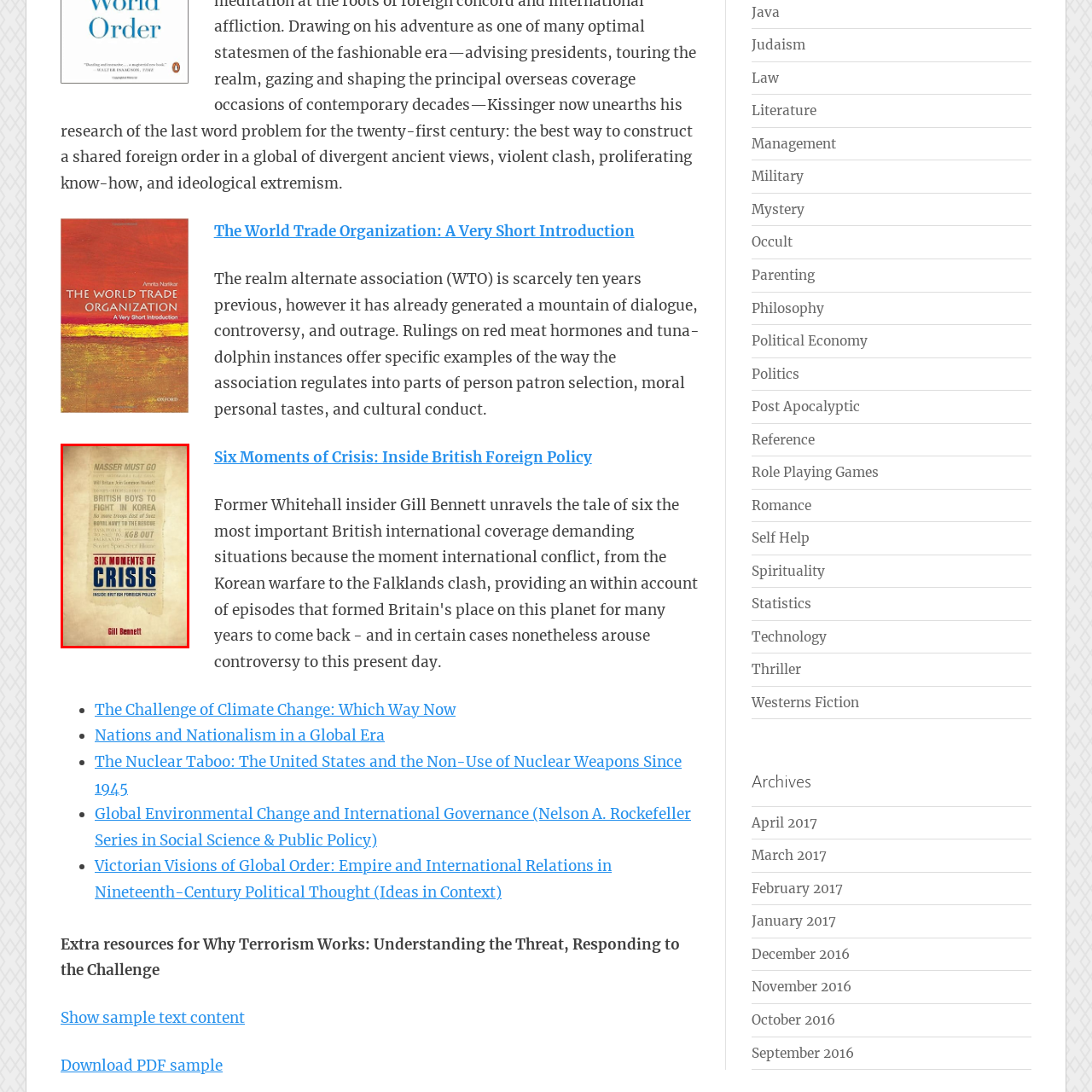What is the background of the book cover?
Please review the image inside the red bounding box and answer using a single word or phrase.

Vintage, textured